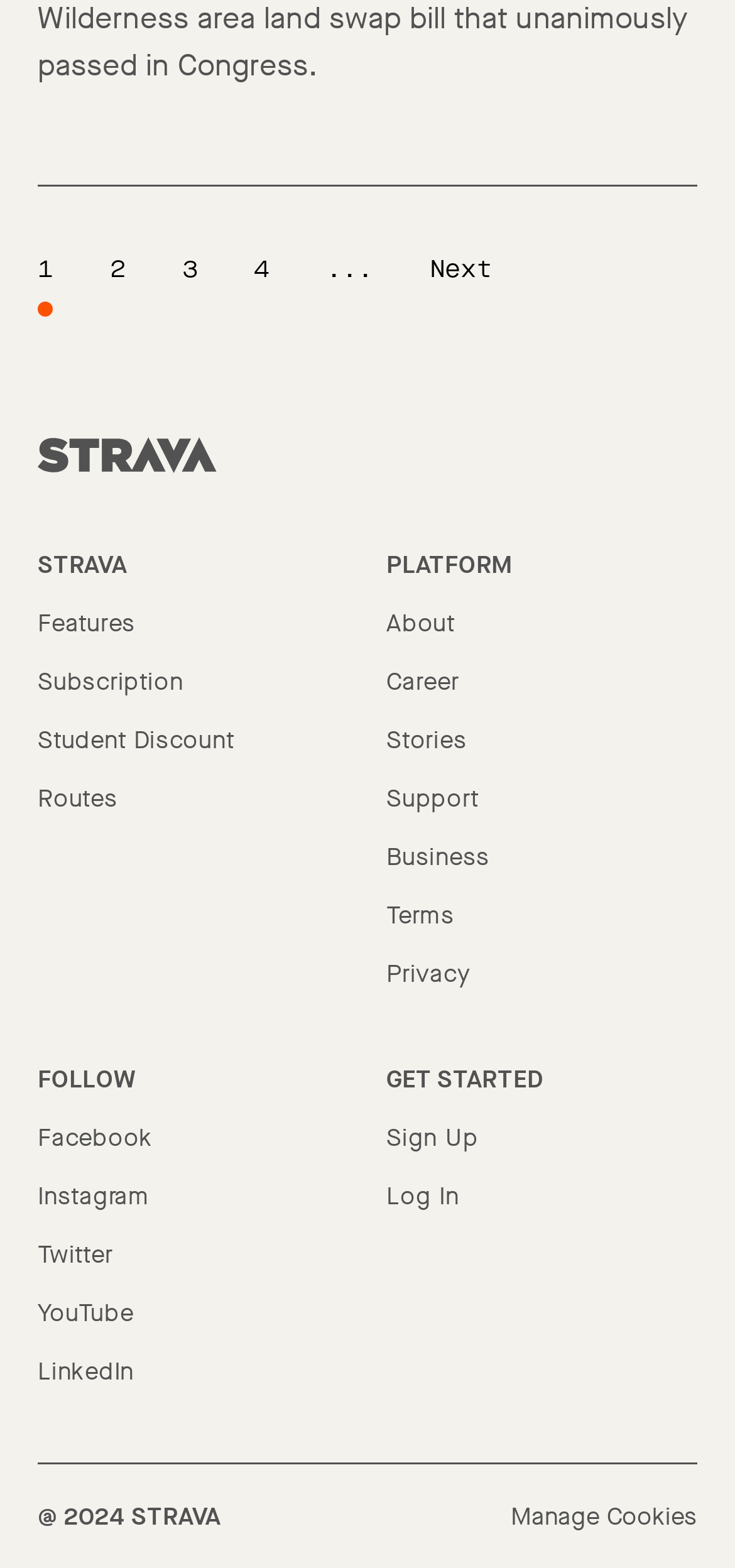How many links are there in the 'PLATFORM' section?
Can you provide a detailed and comprehensive answer to the question?

I counted the number of links in the 'PLATFORM' section and found 'About', 'Career', 'Stories', 'Support', 'Business', and 'Terms'. There are 6 links in total.